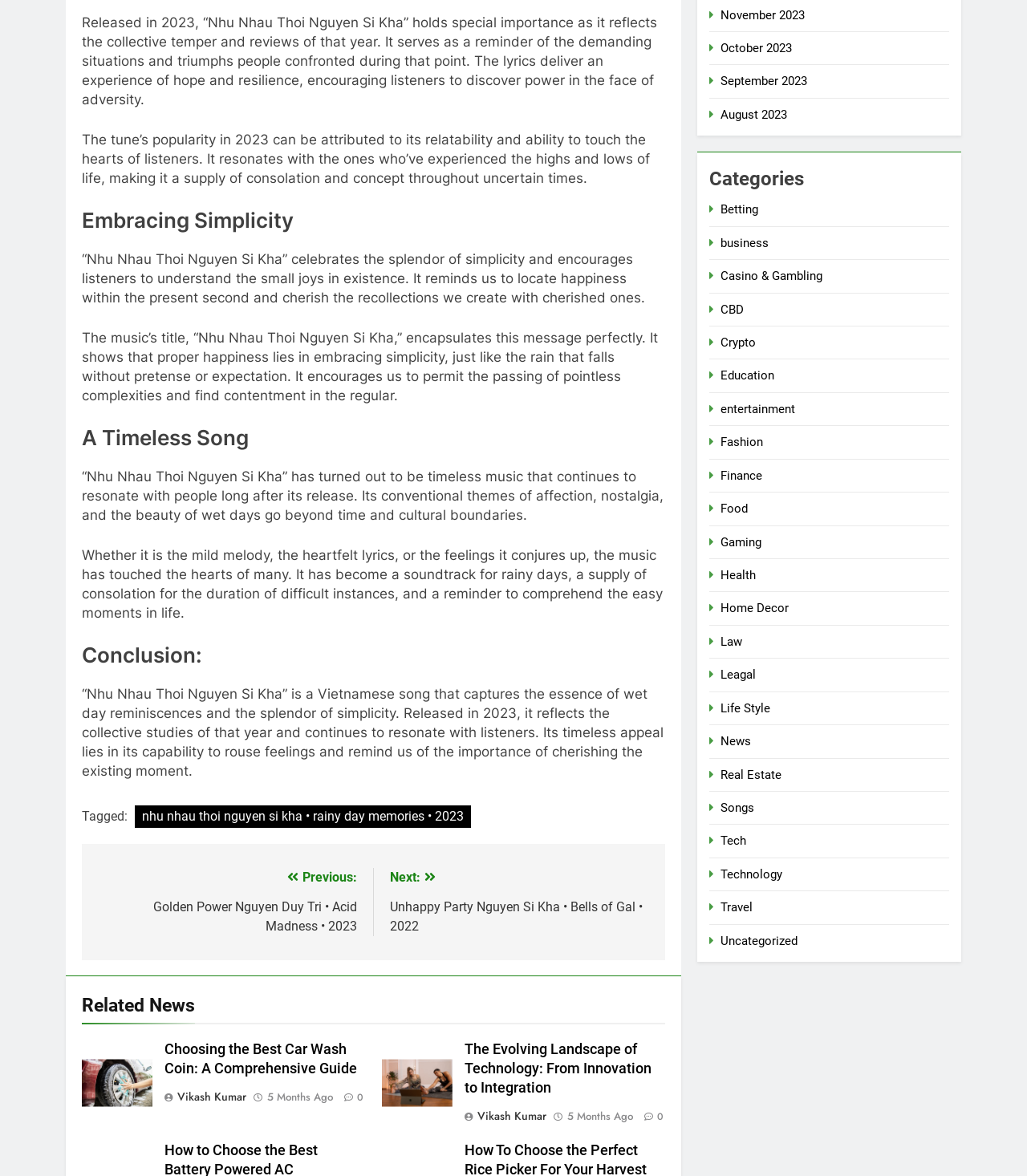Please determine the bounding box coordinates of the element's region to click for the following instruction: "Read the article 'Choosing the Best Car Wash Coin: A Comprehensive Guide'".

[0.16, 0.885, 0.348, 0.915]